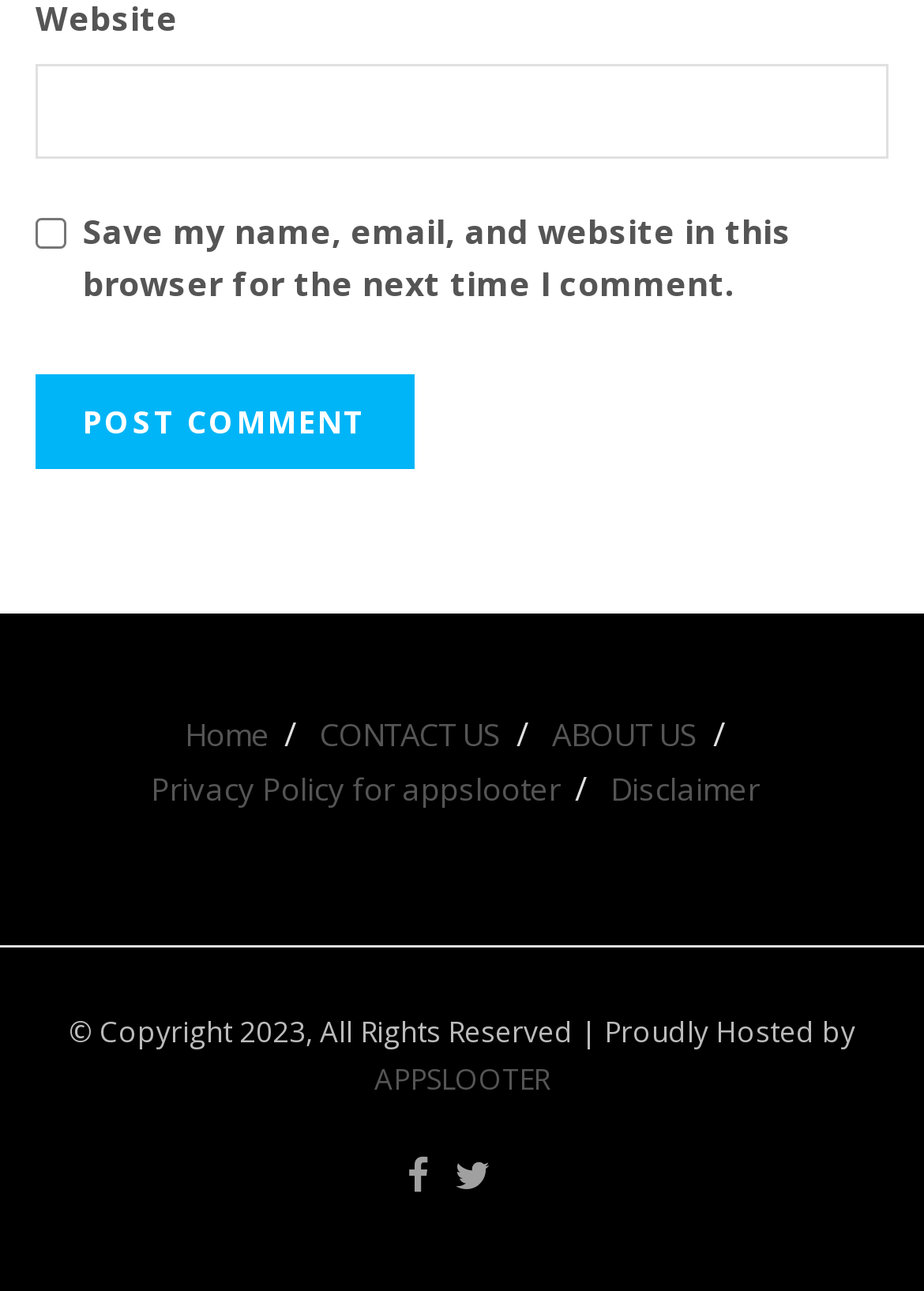Refer to the image and provide a thorough answer to this question:
What is the purpose of the checkbox?

I found a checkbox element with the ID 730, which has a description 'Save my name, email, and website in this browser for the next time I comment.'. Therefore, the purpose of the checkbox is to save the user's comment information for future use.